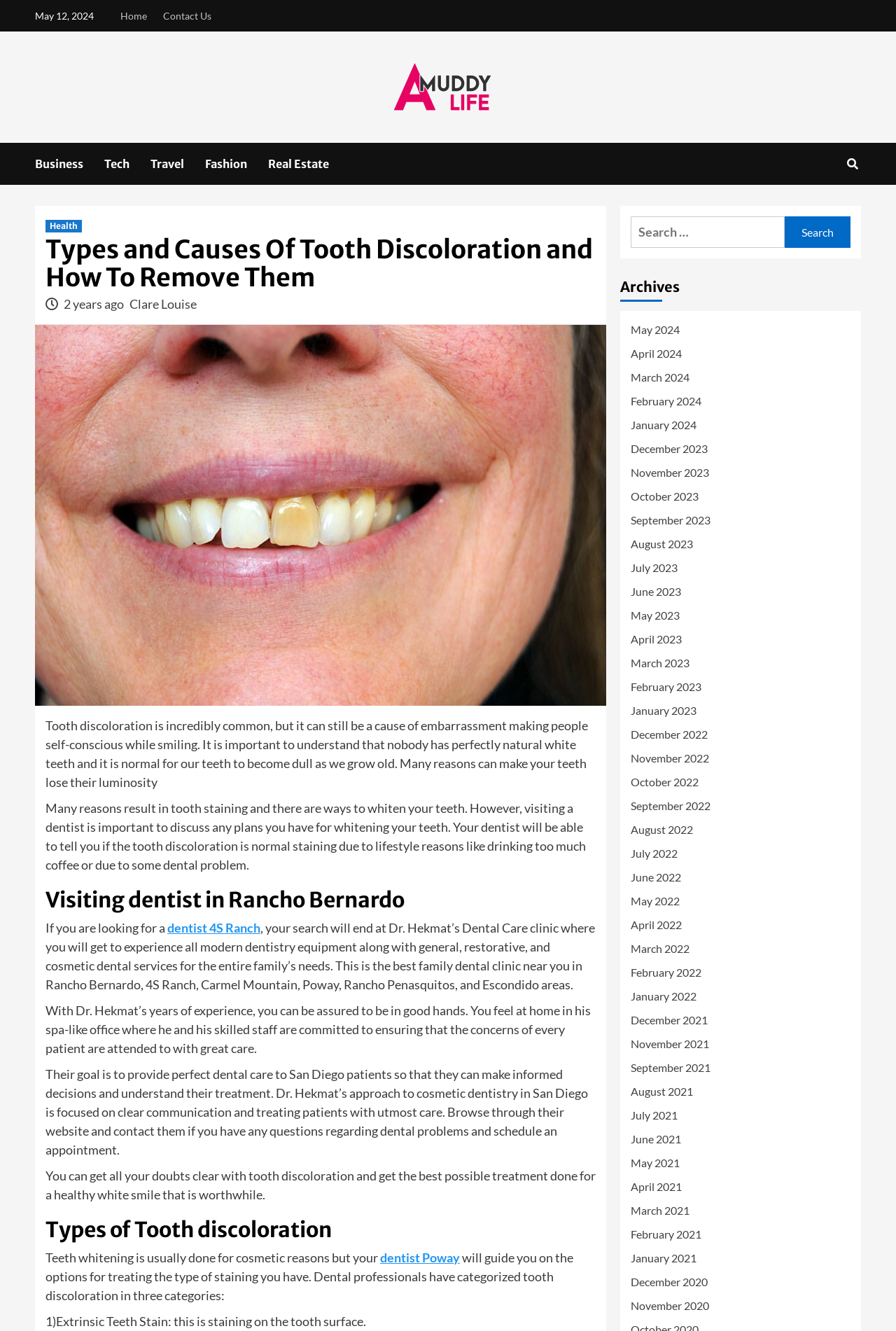Identify and provide the title of the webpage.

Types and Causes Of Tooth Discoloration and How To Remove Them